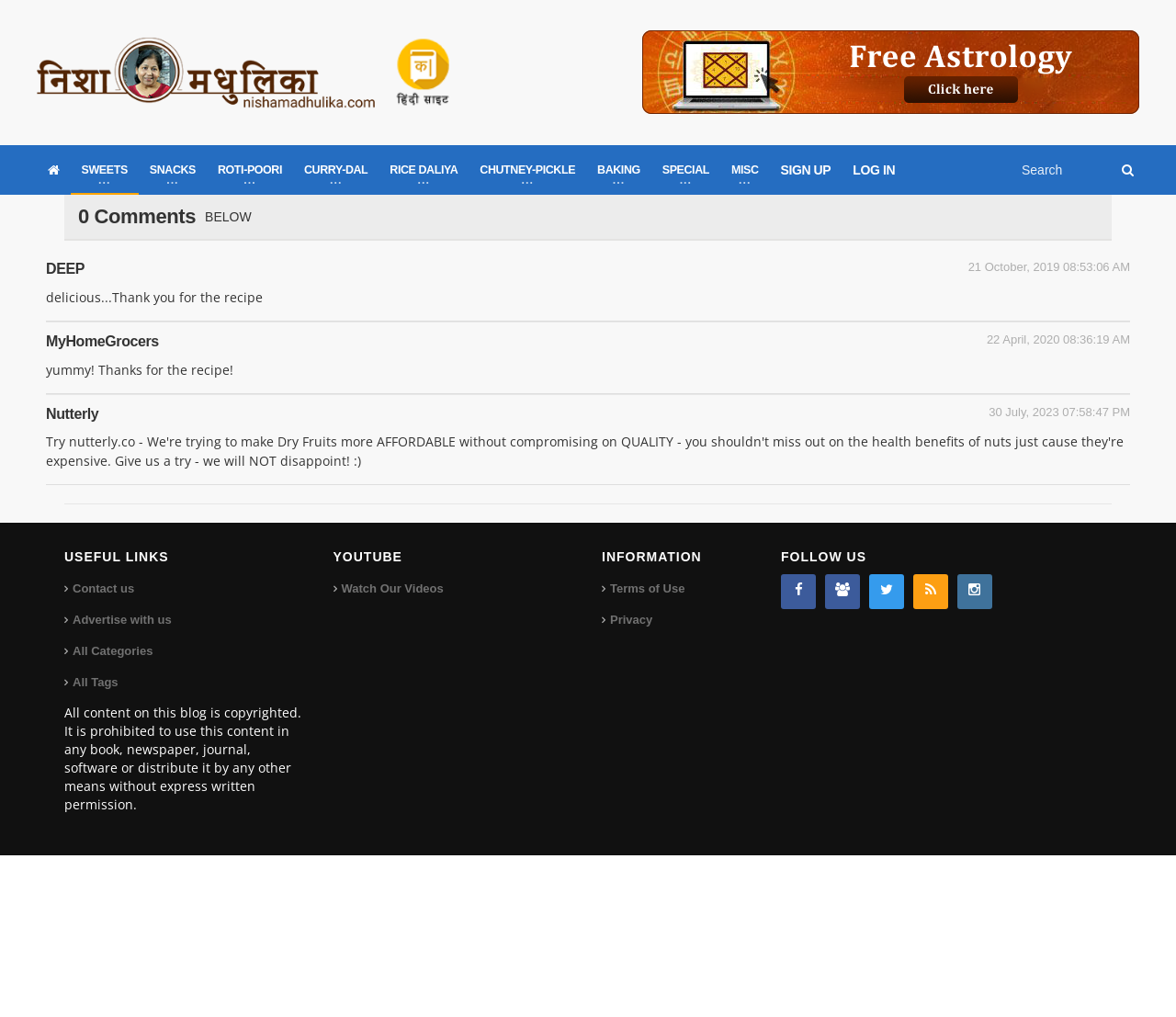Determine the bounding box coordinates for the area you should click to complete the following instruction: "Search for a recipe".

[0.867, 0.143, 0.969, 0.191]